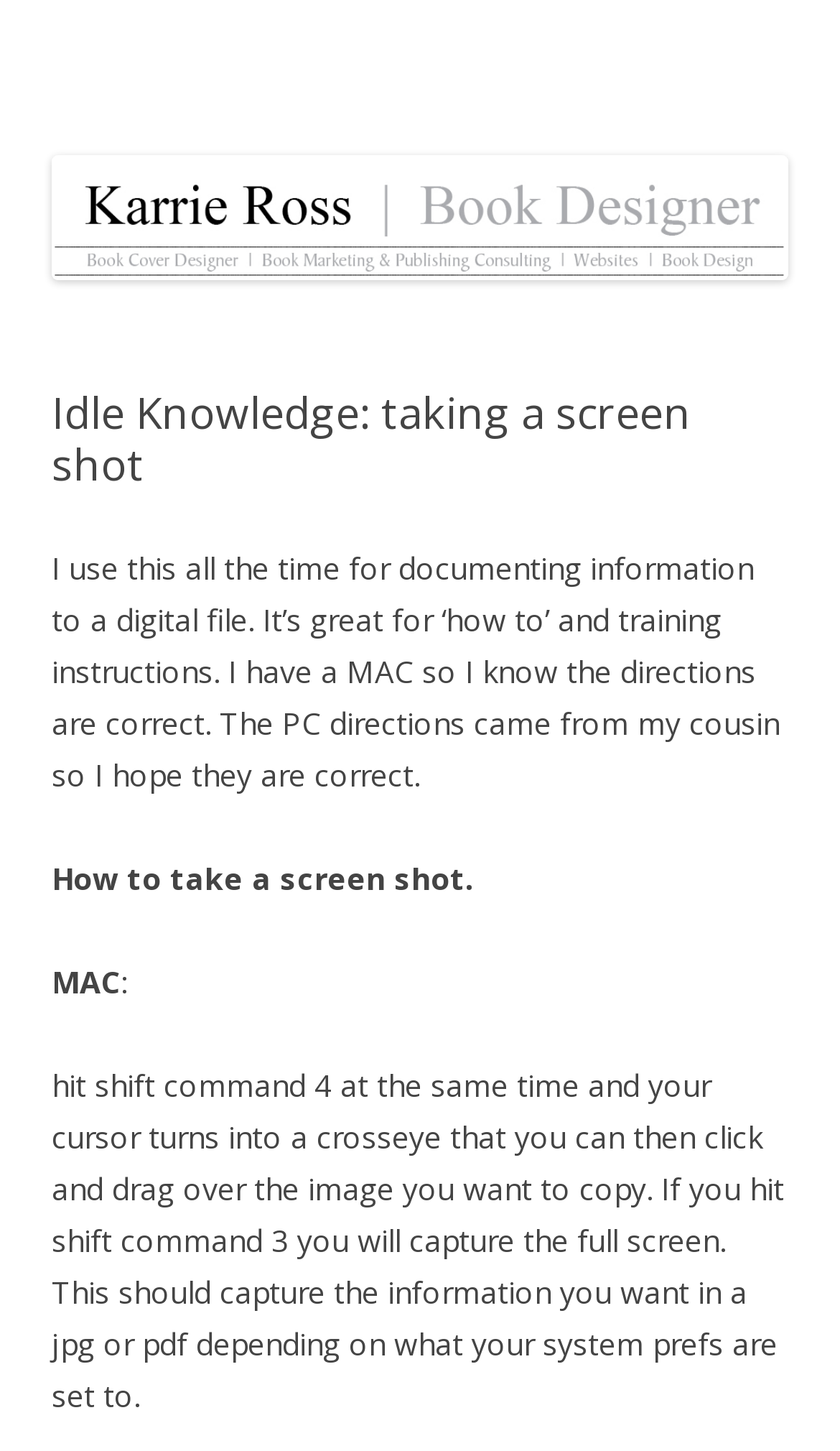What is the author of the instructions on the webpage?
Answer the question with a detailed explanation, including all necessary information.

Although the author of the instructions is not explicitly stated, the context of the webpage and the presence of Karrie Ross's name in the heading suggest that she is the author of the instructions.